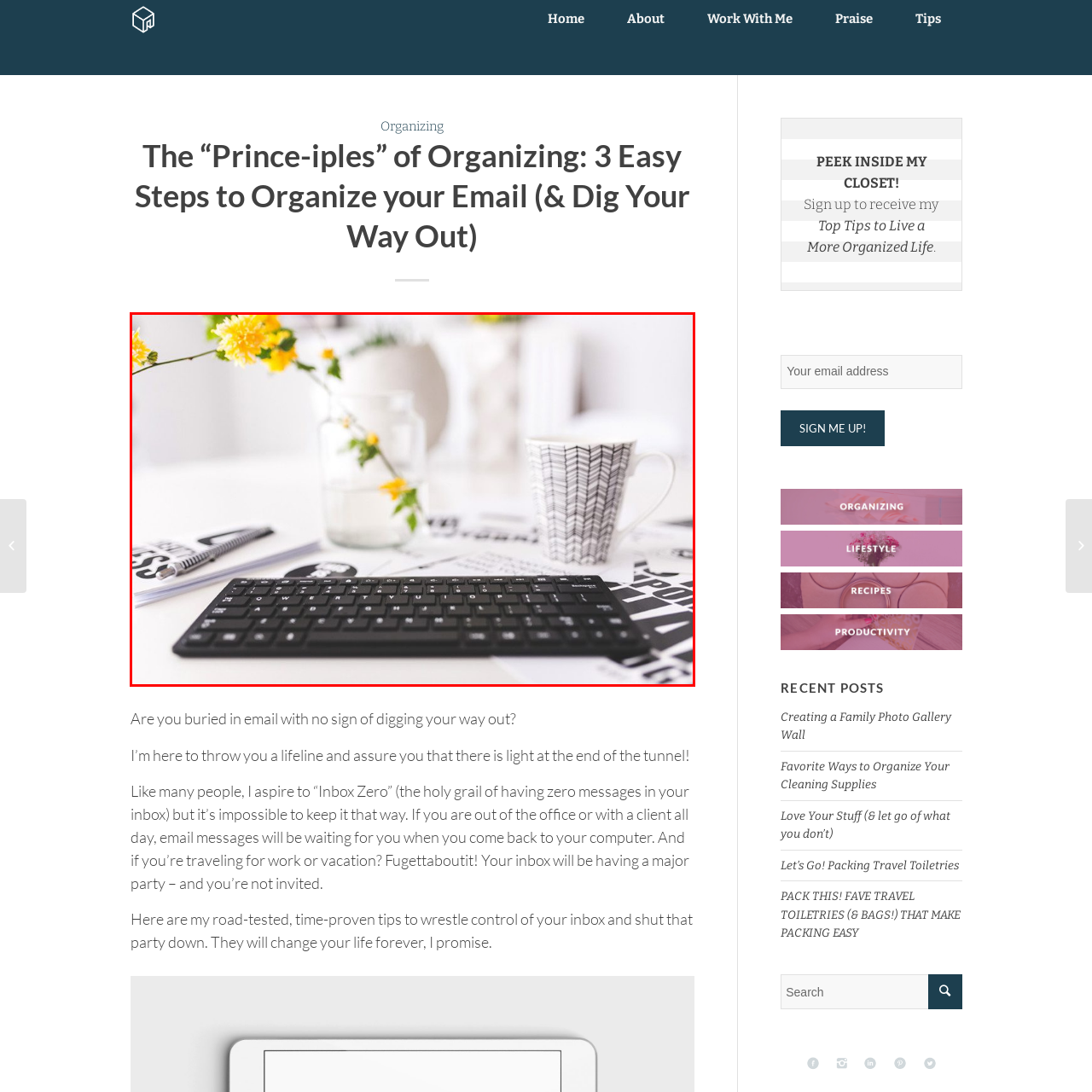Please analyze the portion of the image highlighted by the red bounding box and respond to the following question with a detailed explanation based on what you see: What is the design on the patterned mug?

The caption describes the mug as having a 'herringbone design', which suggests a cozy atmosphere perfect for enjoying a warm beverage.